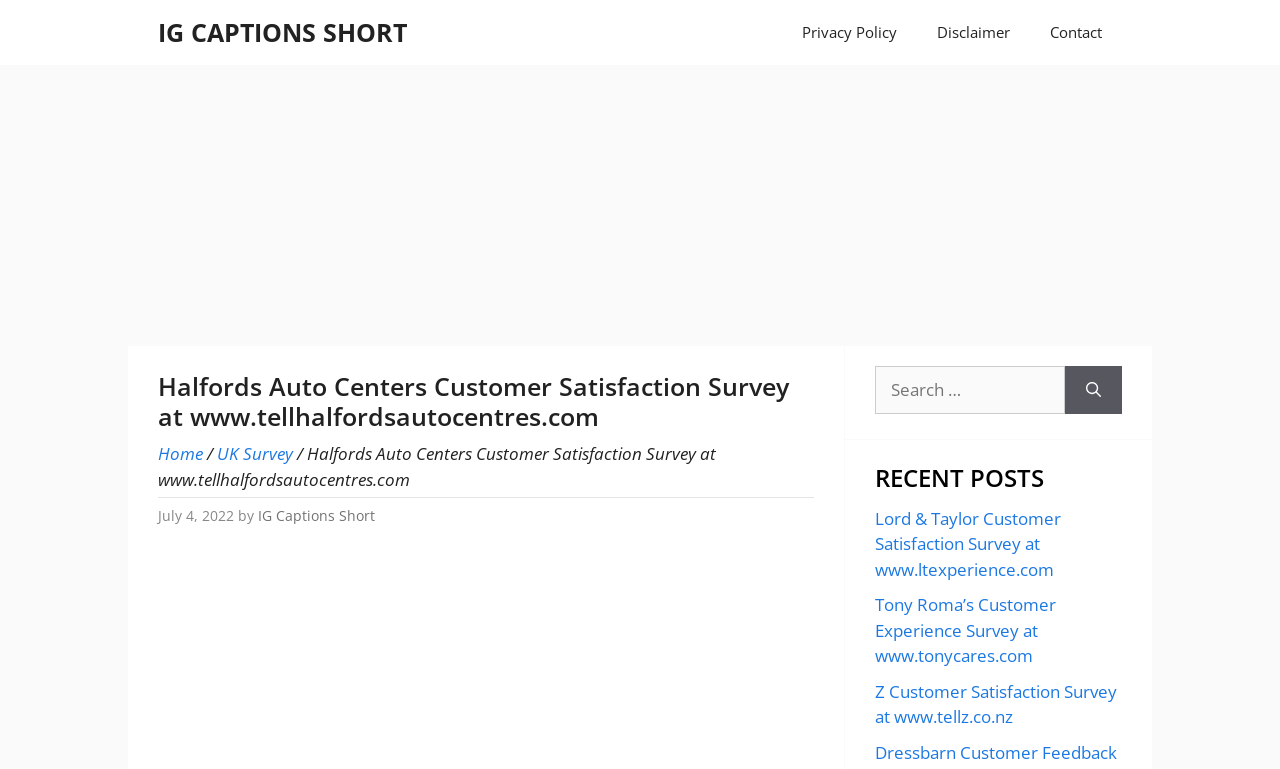What is the purpose of this webpage?
Using the image as a reference, answer with just one word or a short phrase.

Customer Satisfaction Survey